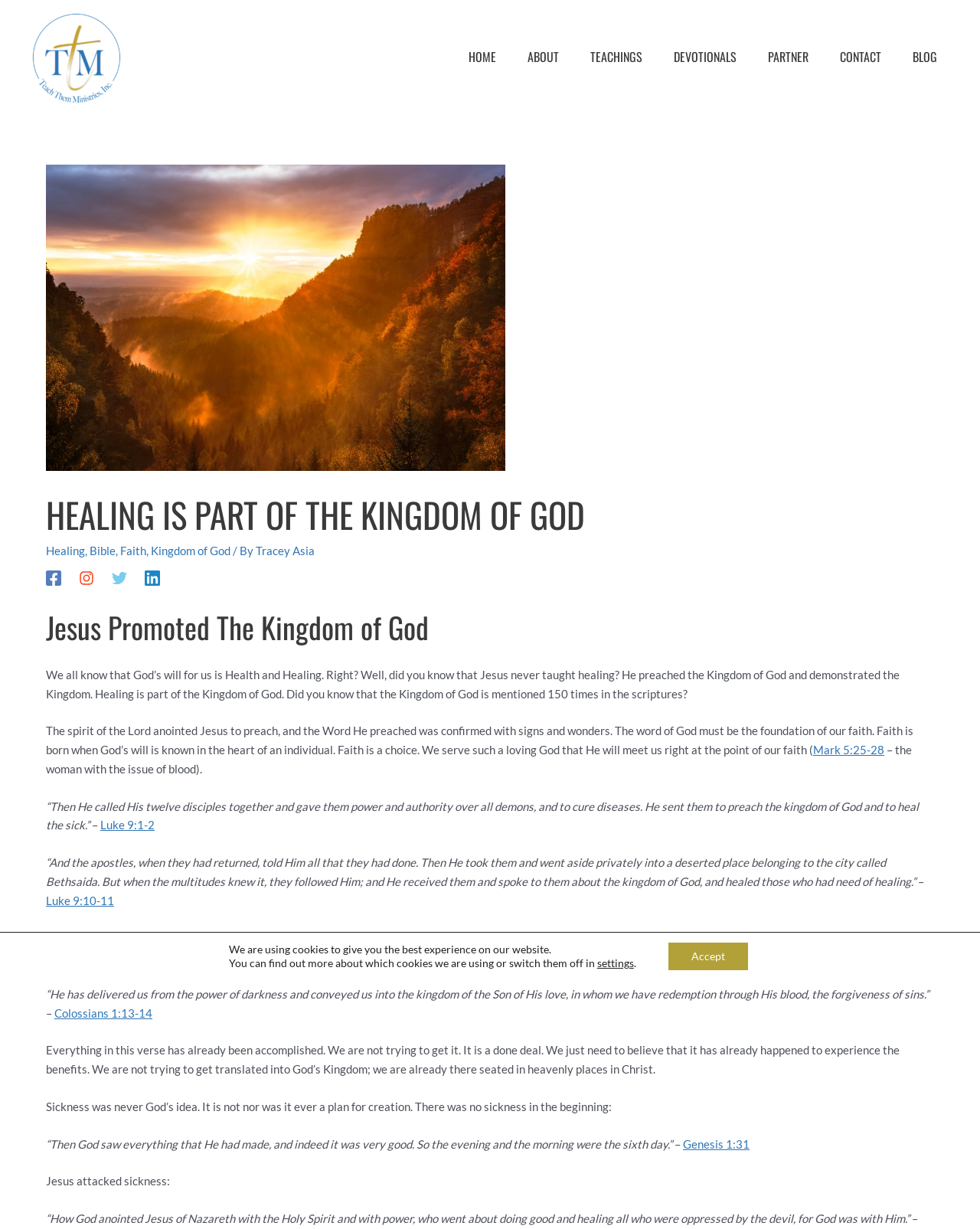Identify and provide the bounding box for the element described by: "Kingdom of God".

[0.154, 0.442, 0.235, 0.454]